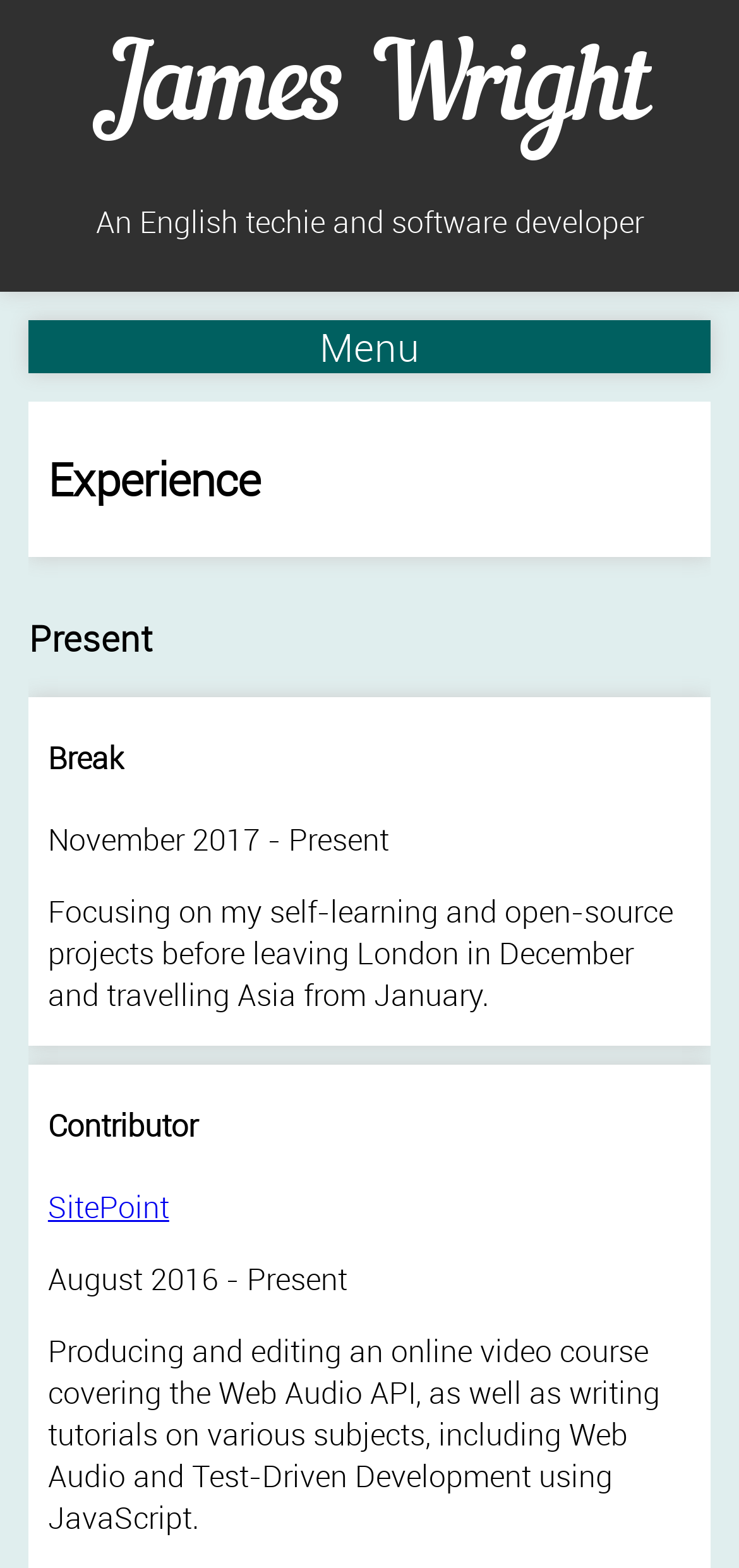Determine the bounding box coordinates of the UI element described by: "Home".

[0.039, 0.238, 0.961, 0.289]